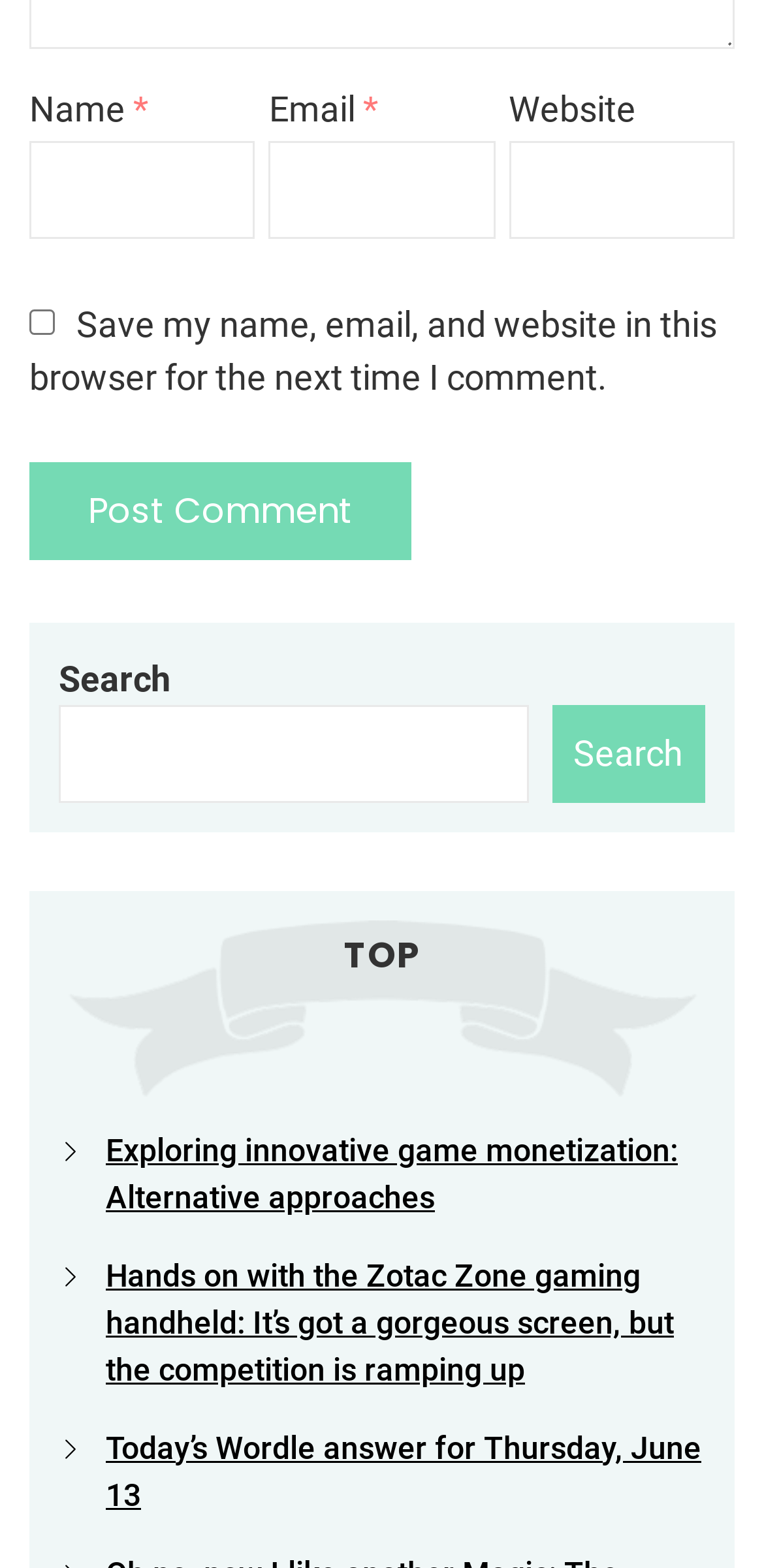What is the label of the textbox at the top left?
Using the details shown in the screenshot, provide a comprehensive answer to the question.

The textbox at the top left has a label 'Name', indicating that it is used to input the user's name.